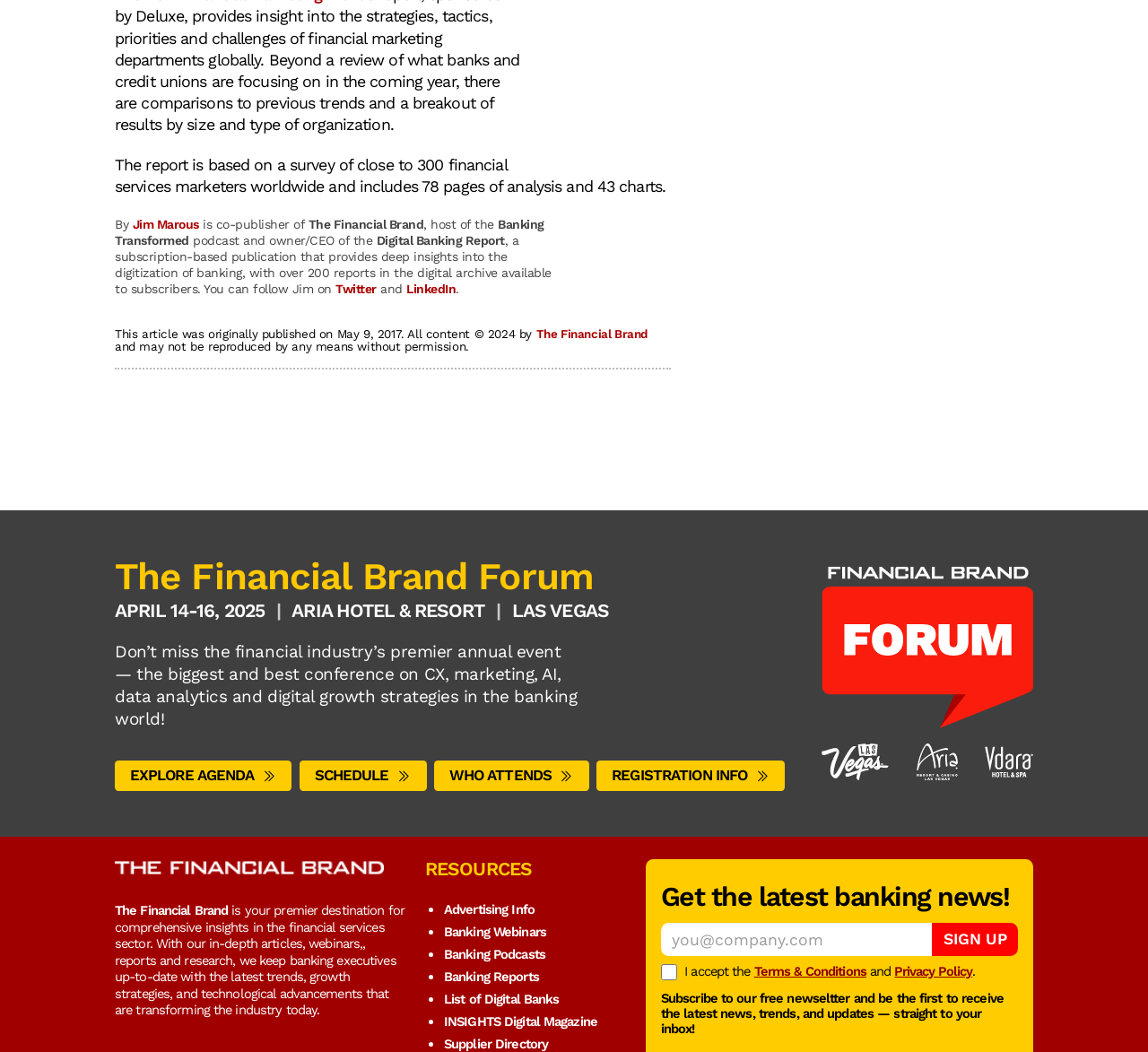What can be subscribed to on the webpage?
Please respond to the question with a detailed and thorough explanation.

The answer can be found by looking at the section with the heading 'Get the latest banking news!' and the subsequent text and input field, which indicates that a newsletter can be subscribed to on the webpage.